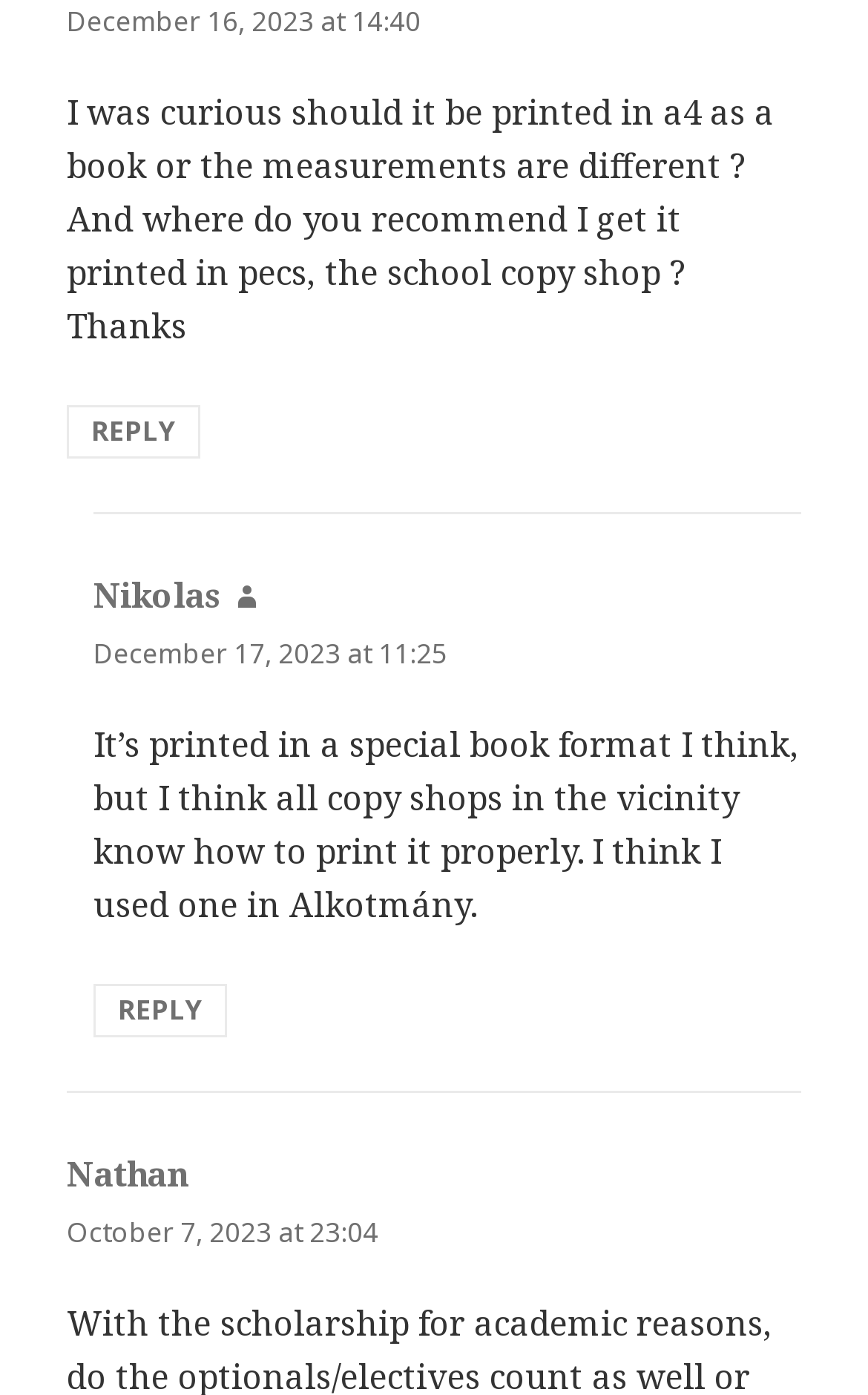Who is the author of the last comment?
Please provide a single word or phrase as your answer based on the screenshot.

Nathan